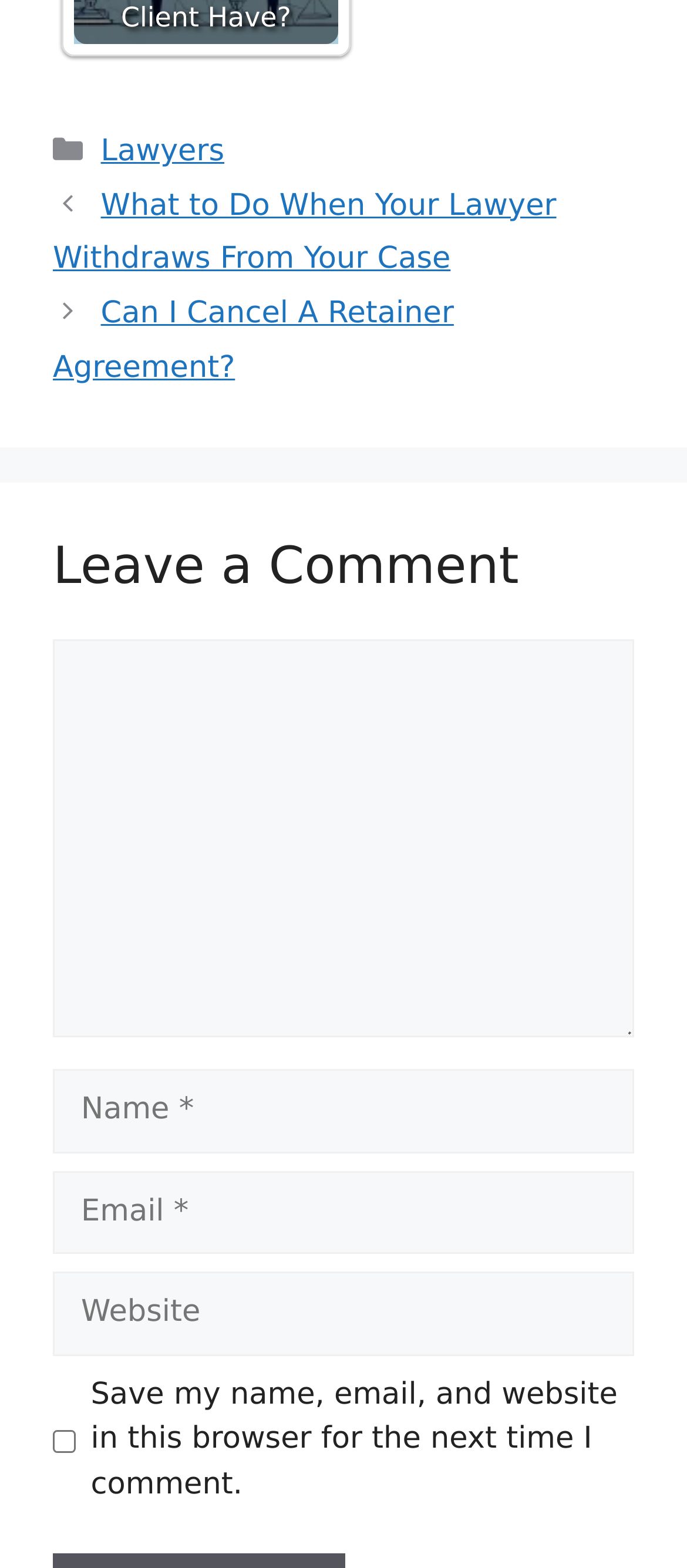How many categories are listed?
Kindly offer a comprehensive and detailed response to the question.

I looked at the 'Categories' section and found that only one category is listed, which is 'Lawyers'. Therefore, there is only 1 category listed.